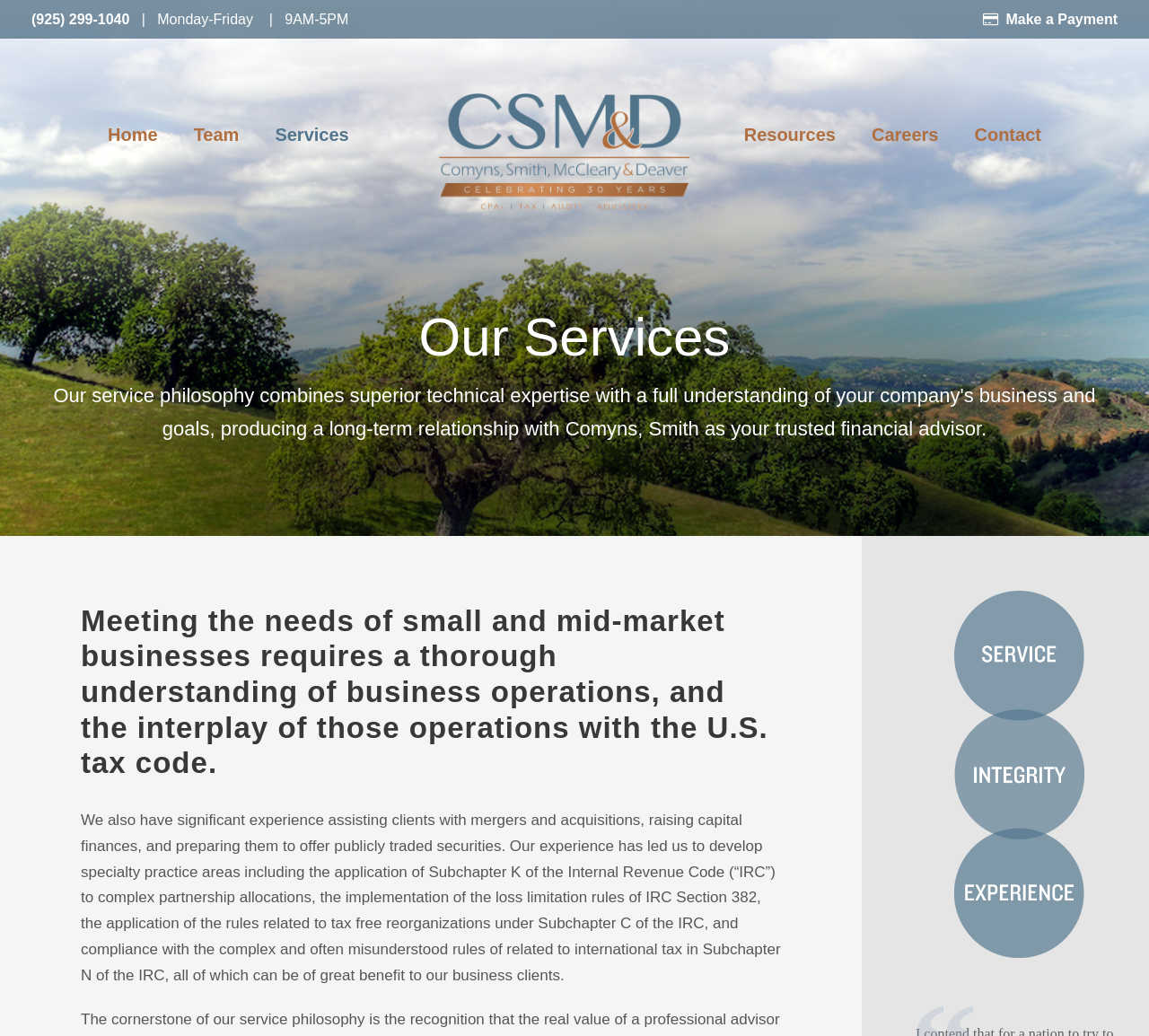Detail the features and information presented on the webpage.

This webpage is about the financial and tax services offered by Comyns Smith LLP, a company catering to small to mid-market Bay Area firms. At the top left corner, there is a phone number and office hours displayed. On the top right corner, there is a "Make a Payment" link. 

Below the top section, there is a navigation menu with links to "Home", "Team", "Services", "Resources", "Careers", and "Contact". The "CSMD 30 Years Logo" is situated to the right of the navigation menu.

The main content of the webpage is divided into two sections. The first section has a heading "Our Services" and a brief description of the company's services, including tax planning, audit help, mergers and acquisitions, financial advisory, and more. 

The second section provides more detailed information about the company's experience and specialty practice areas, including mergers and acquisitions, raising capital finances, and preparing clients to offer publicly traded securities. There is also an image on the right side of this section.

At the bottom of the webpage, there is a section with the company's address, phone number, and a "Contact CSM&D" link.